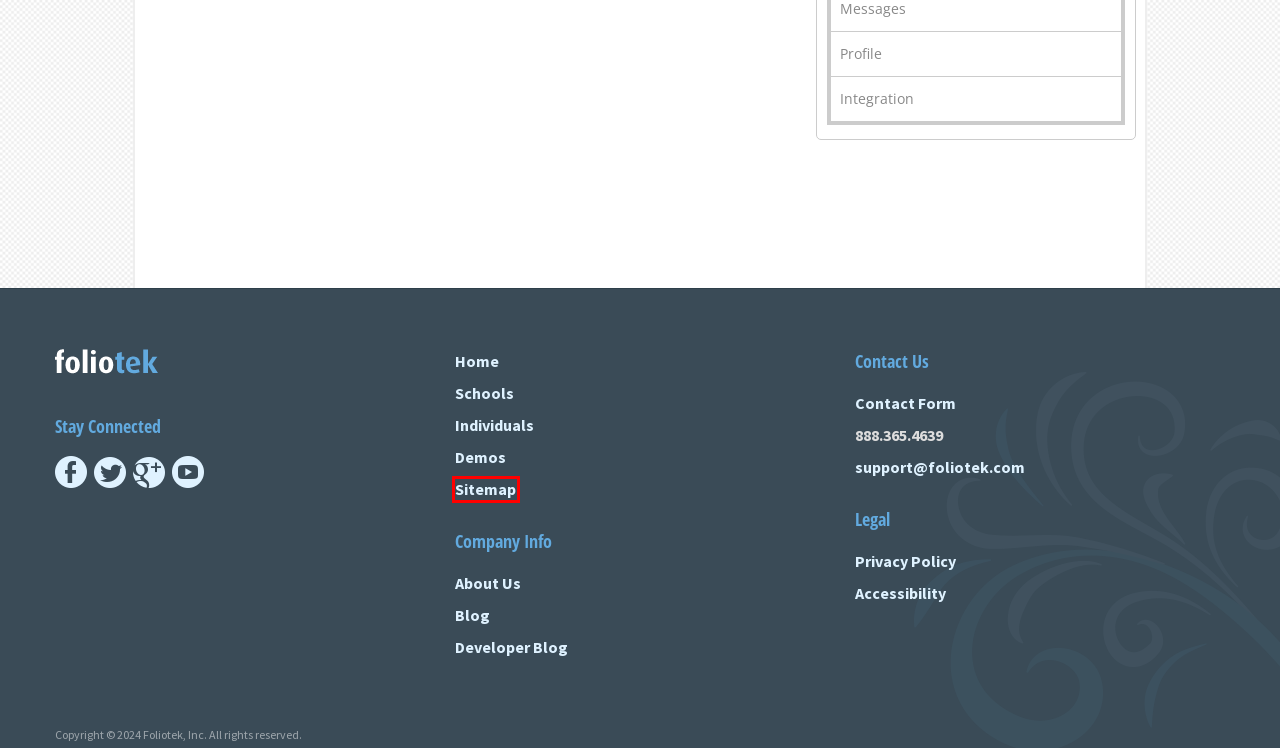Given a screenshot of a webpage with a red bounding box, please pick the webpage description that best fits the new webpage after clicking the element inside the bounding box. Here are the candidates:
A. Contact Us about ePortfolios for Assessment - Foliotek
B. Our Company's History Using ePortfolios - Foliotek
C. Sign in - Foliotek
D. Privacy Policy - Foliotek
E. Site Map - Foliotek
F. Register for an ePortfolio Account - Foliotek
G. Portfolios For Individuals - Foliotek
H. ePortfolios for Assessment & Professional Portfolios - Foliotek

E